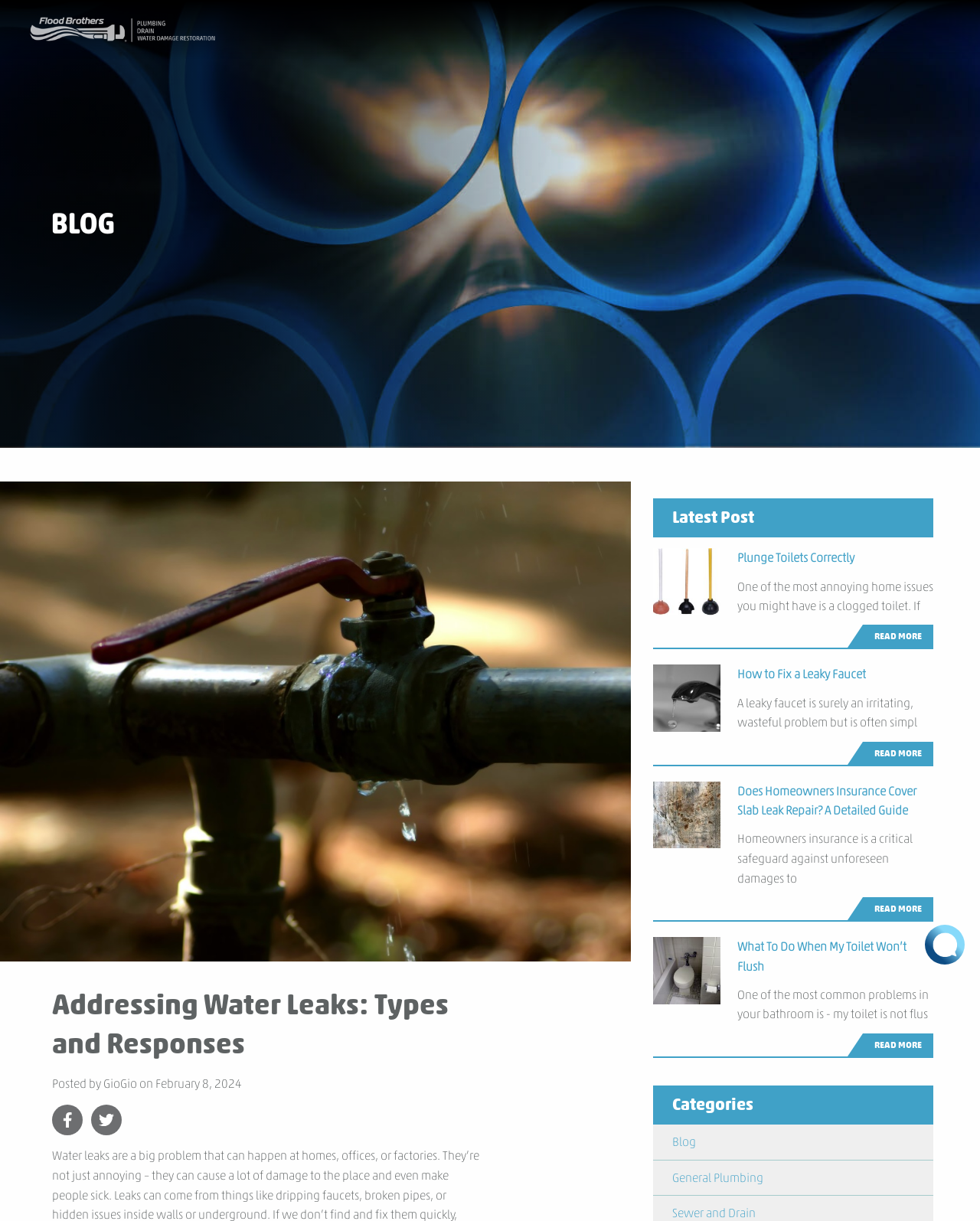Locate the bounding box coordinates of the element to click to perform the following action: 'Chat with the plumber'. The coordinates should be given as four float values between 0 and 1, in the form of [left, top, right, bottom].

[0.944, 0.757, 0.984, 0.79]